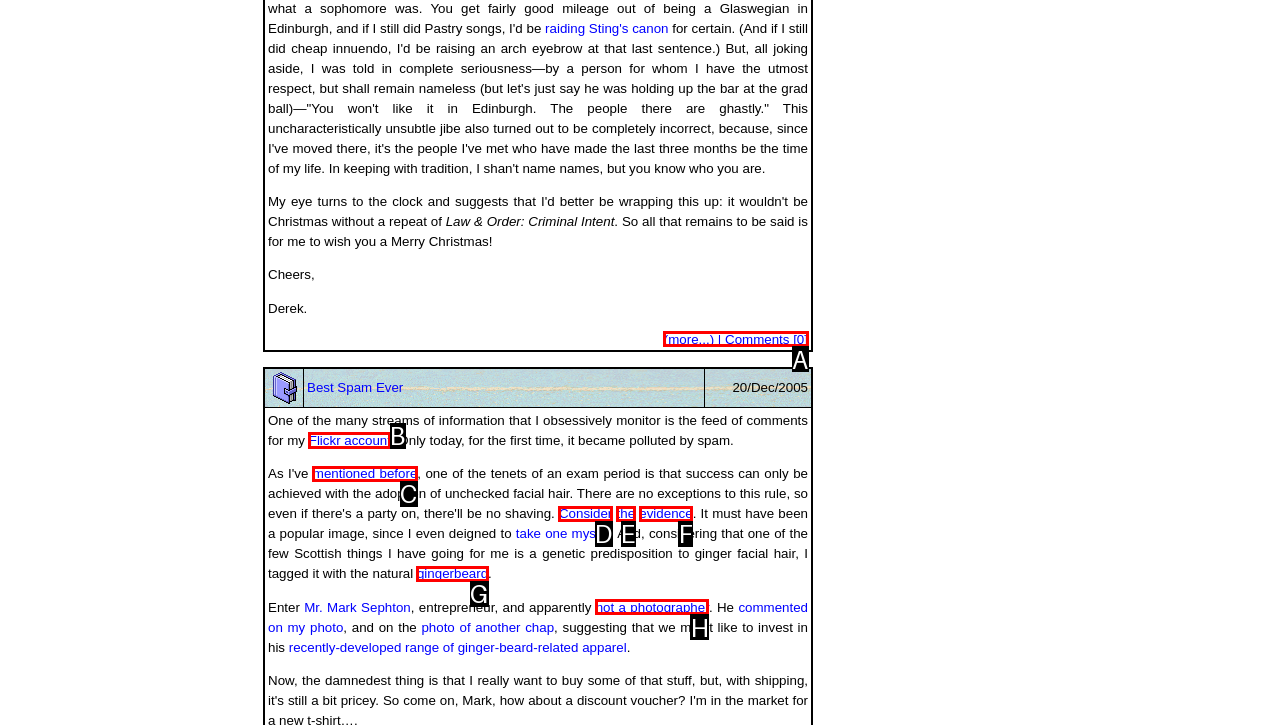Select the appropriate HTML element that needs to be clicked to finish the task: Check the Flickr account
Reply with the letter of the chosen option.

B